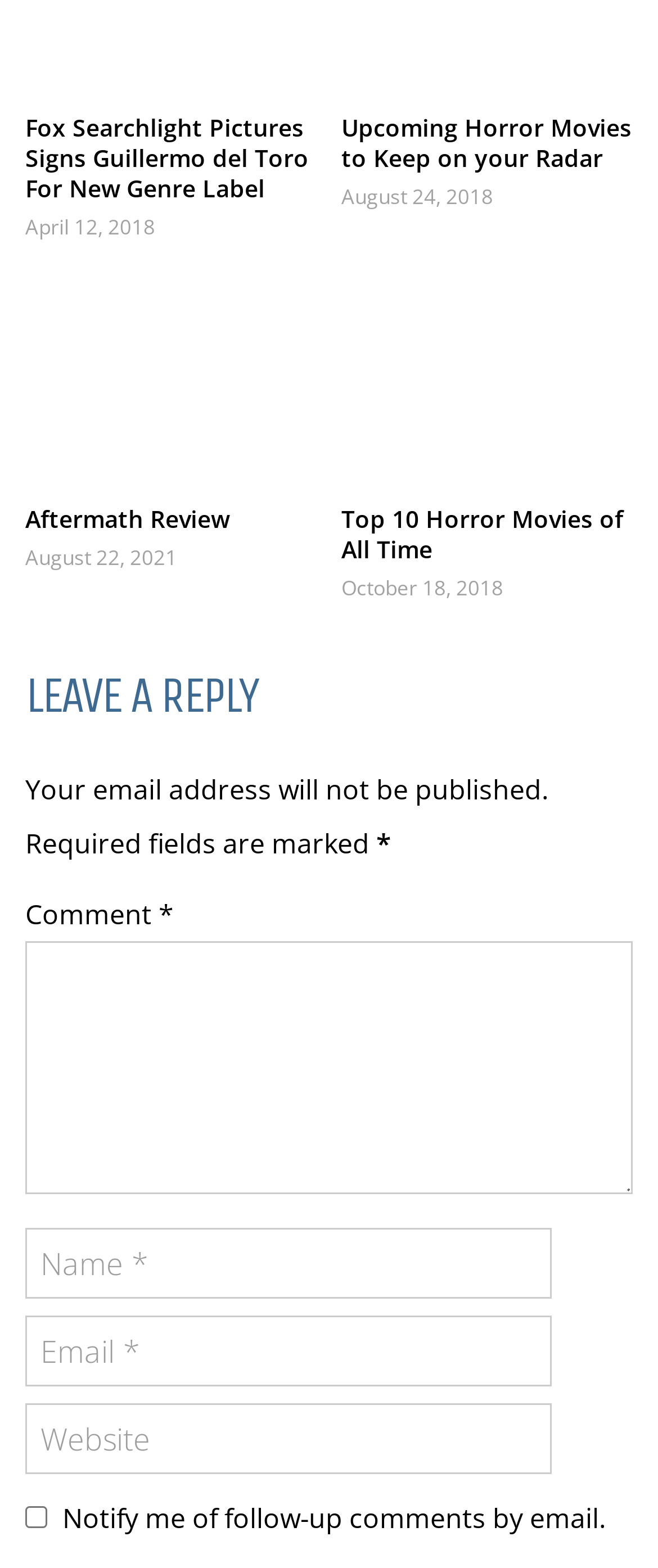Answer succinctly with a single word or phrase:
How many links are on the webpage?

6